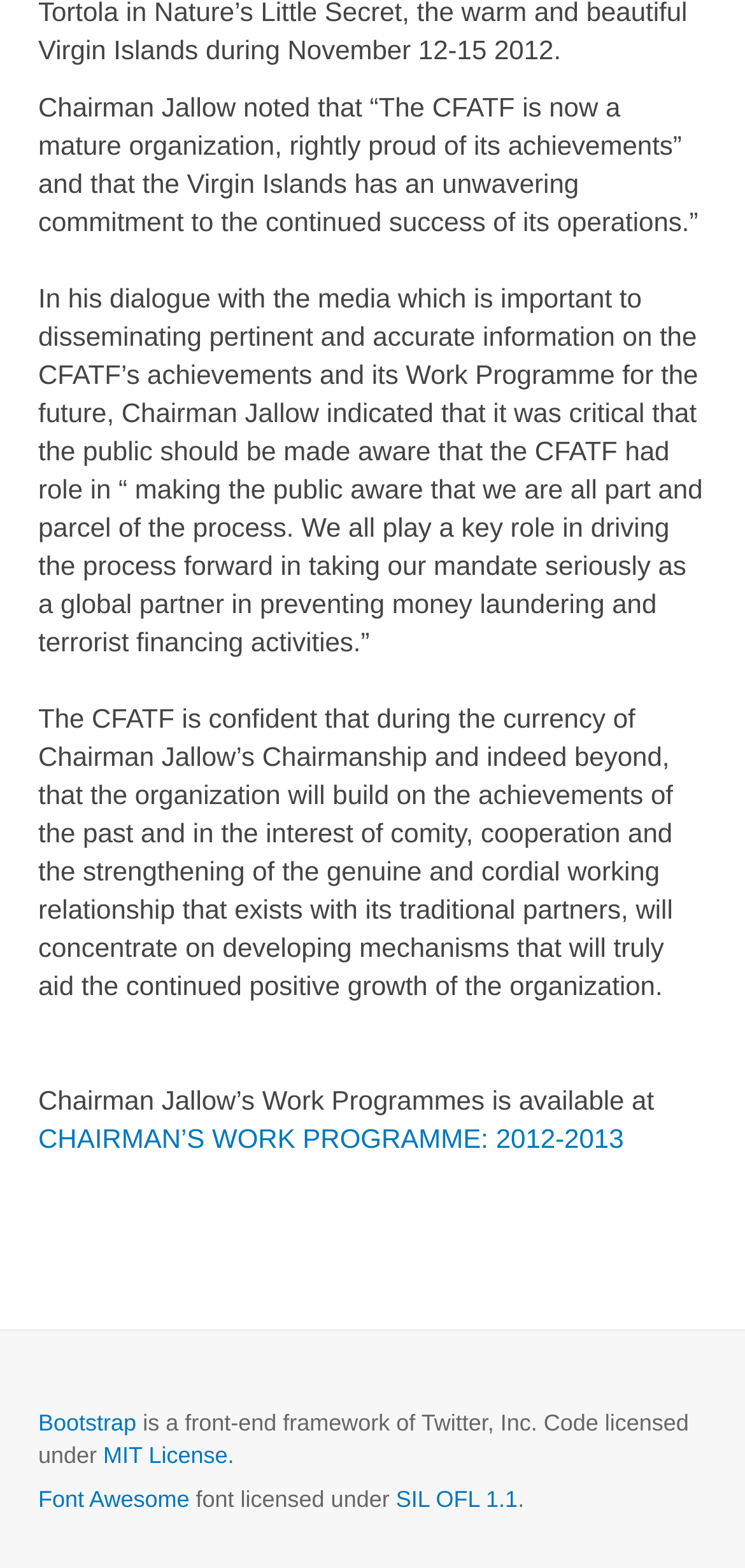Where can I find Chairman Jallow's Work Programme?
Give a thorough and detailed response to the question.

The text mentions that Chairman Jallow's Work Programme is available at the link provided, which is labeled as 'CHAIRMAN’S WORK PROGRAMME: 2012-2013'.